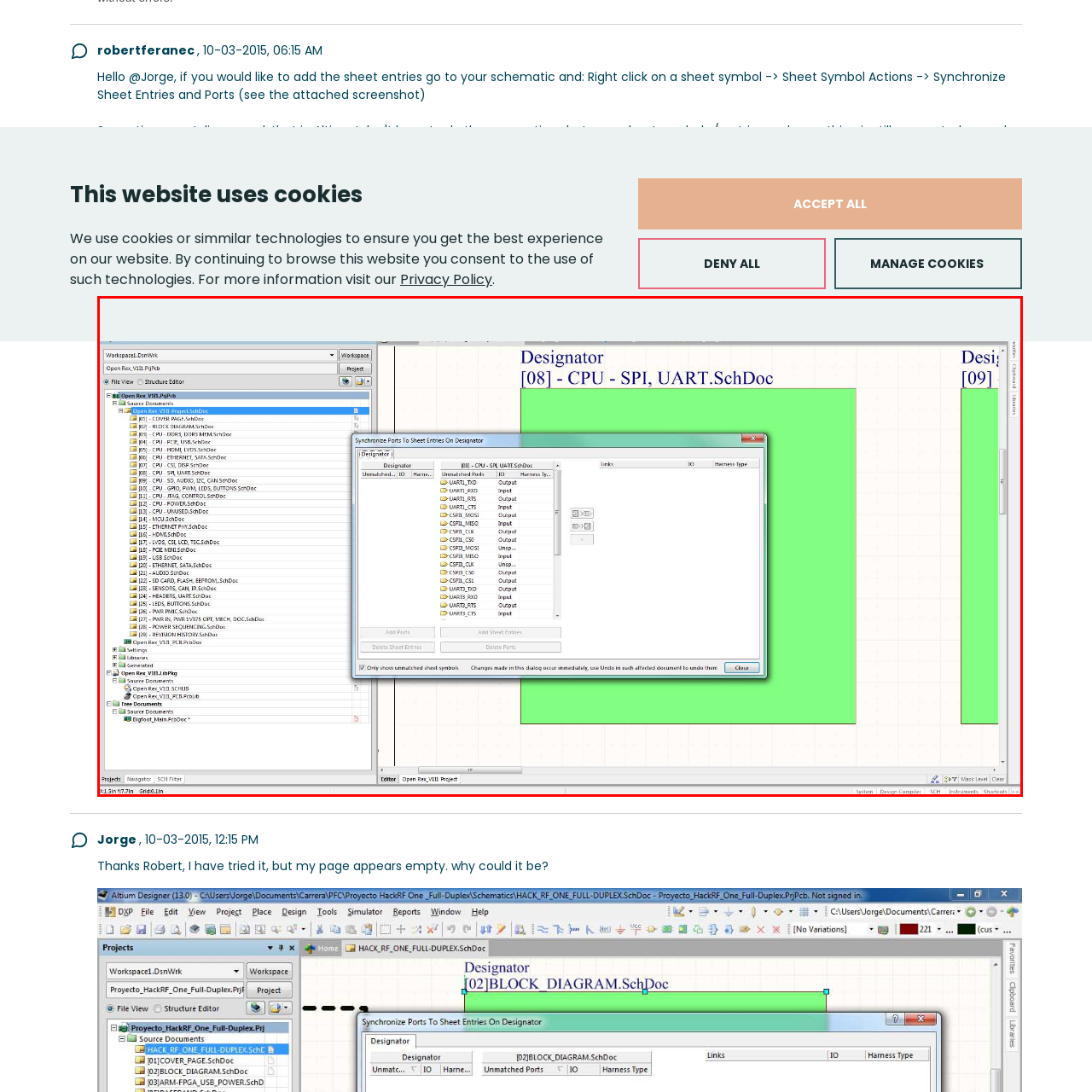What is the color of the active schematic area?
Look at the image highlighted by the red bounding box and answer the question with a single word or brief phrase.

Bright green